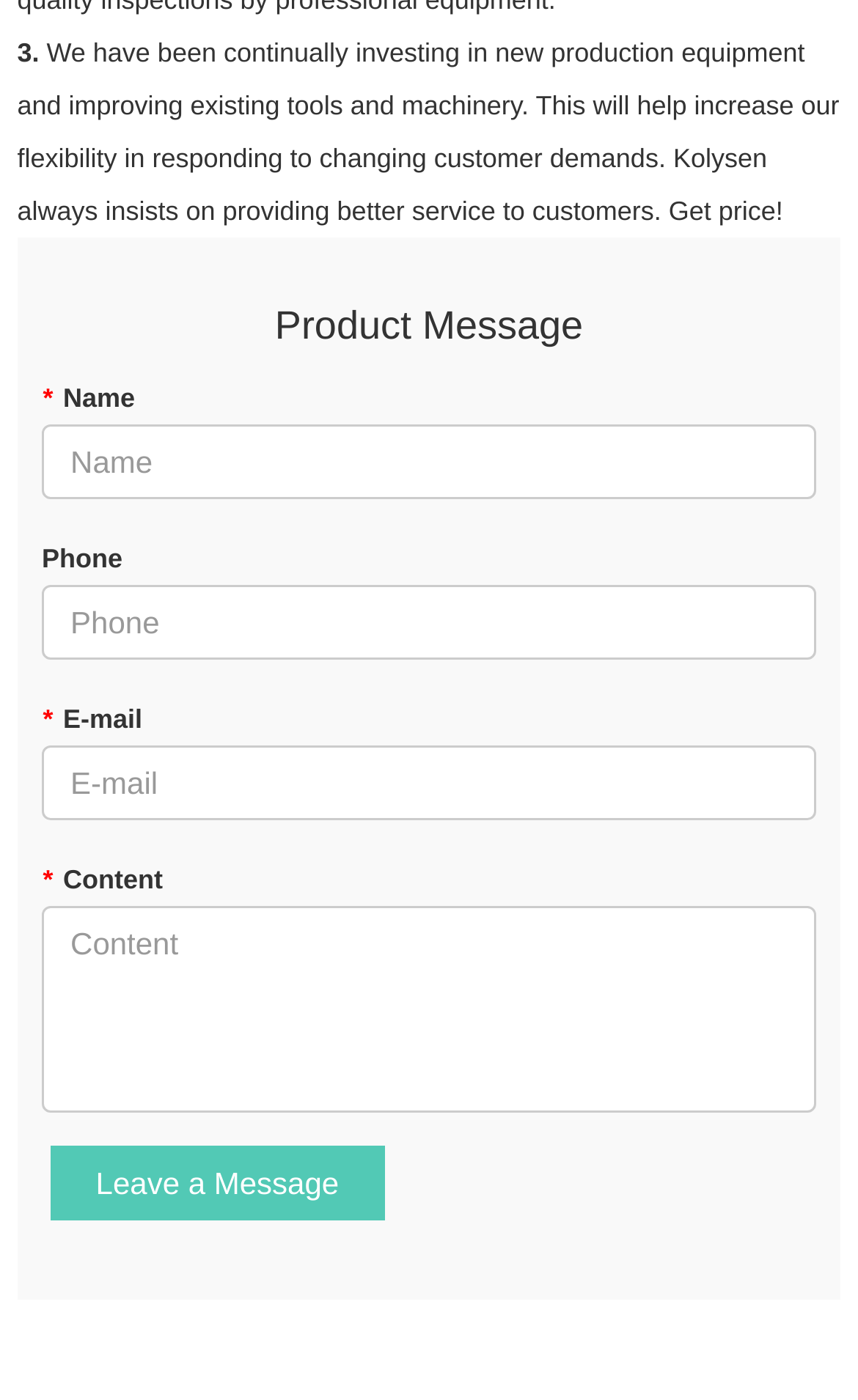Respond to the question below with a single word or phrase: What is the purpose of this webpage?

Leave a message